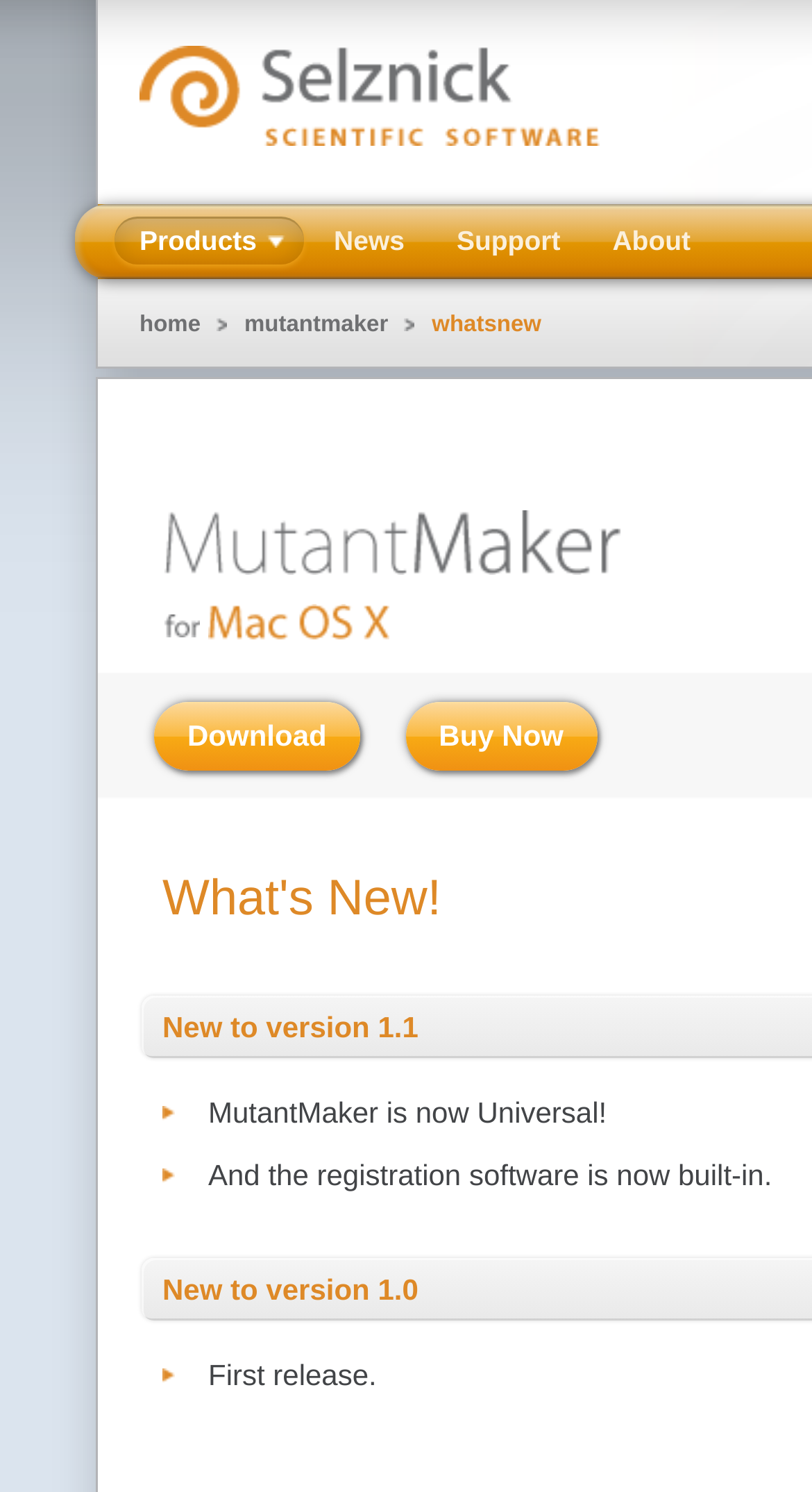Extract the bounding box coordinates for the UI element described by the text: "Support". The coordinates should be in the form of [left, top, right, bottom] with values between 0 and 1.

[0.532, 0.147, 0.718, 0.177]